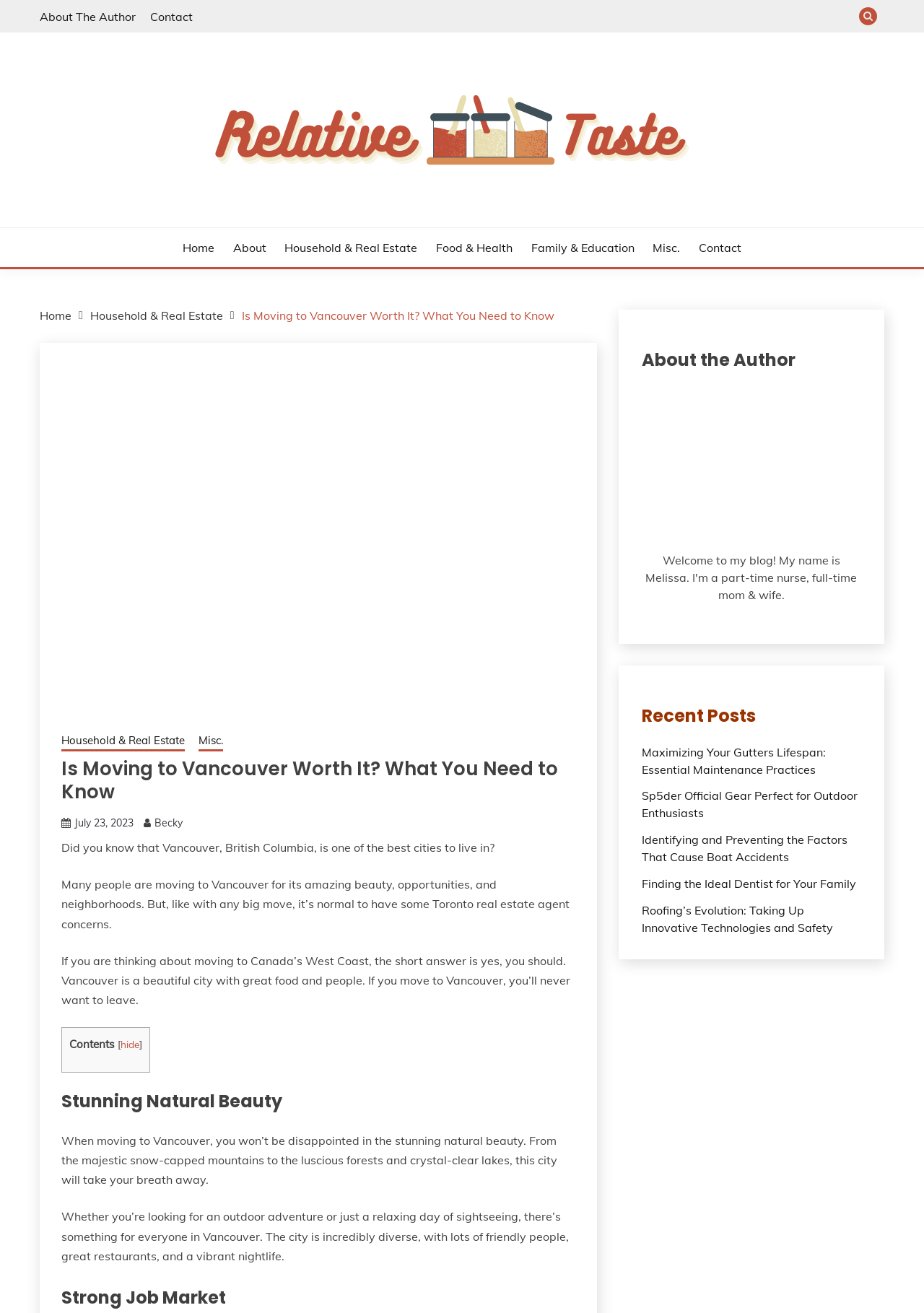Determine the bounding box coordinates for the area that needs to be clicked to fulfill this task: "Click the 'Contact' link". The coordinates must be given as four float numbers between 0 and 1, i.e., [left, top, right, bottom].

[0.162, 0.007, 0.209, 0.018]